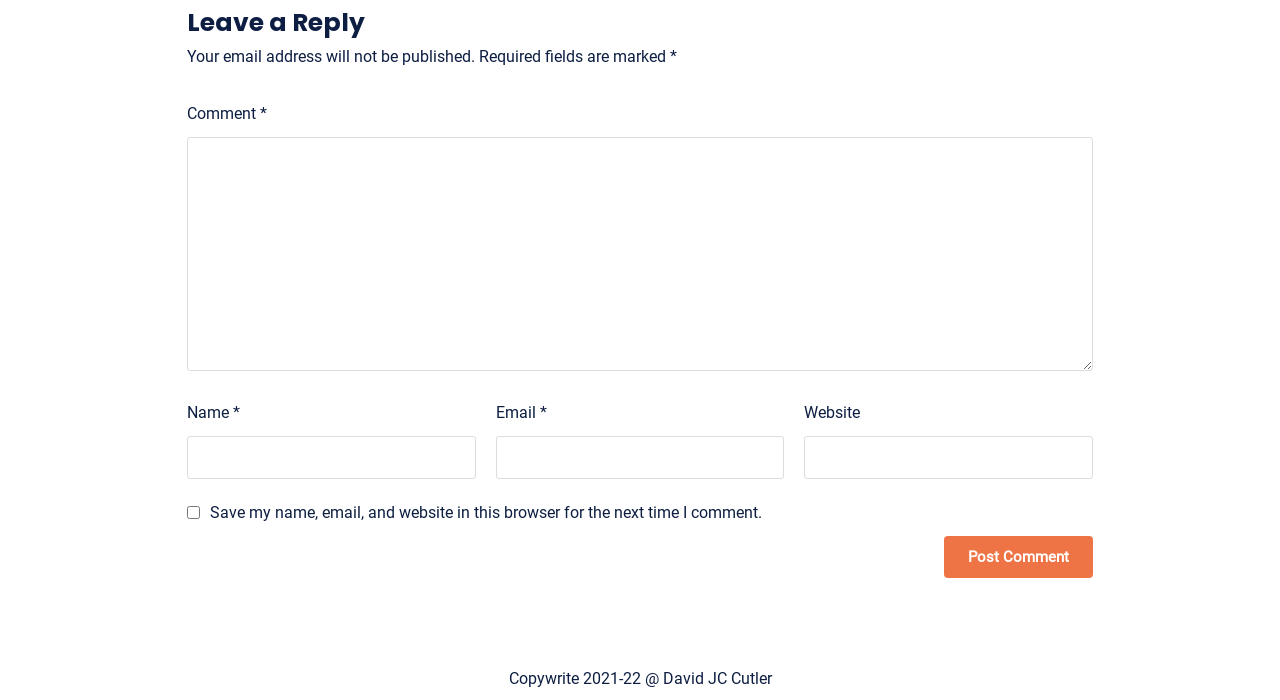How many text fields are required? Analyze the screenshot and reply with just one word or a short phrase.

3